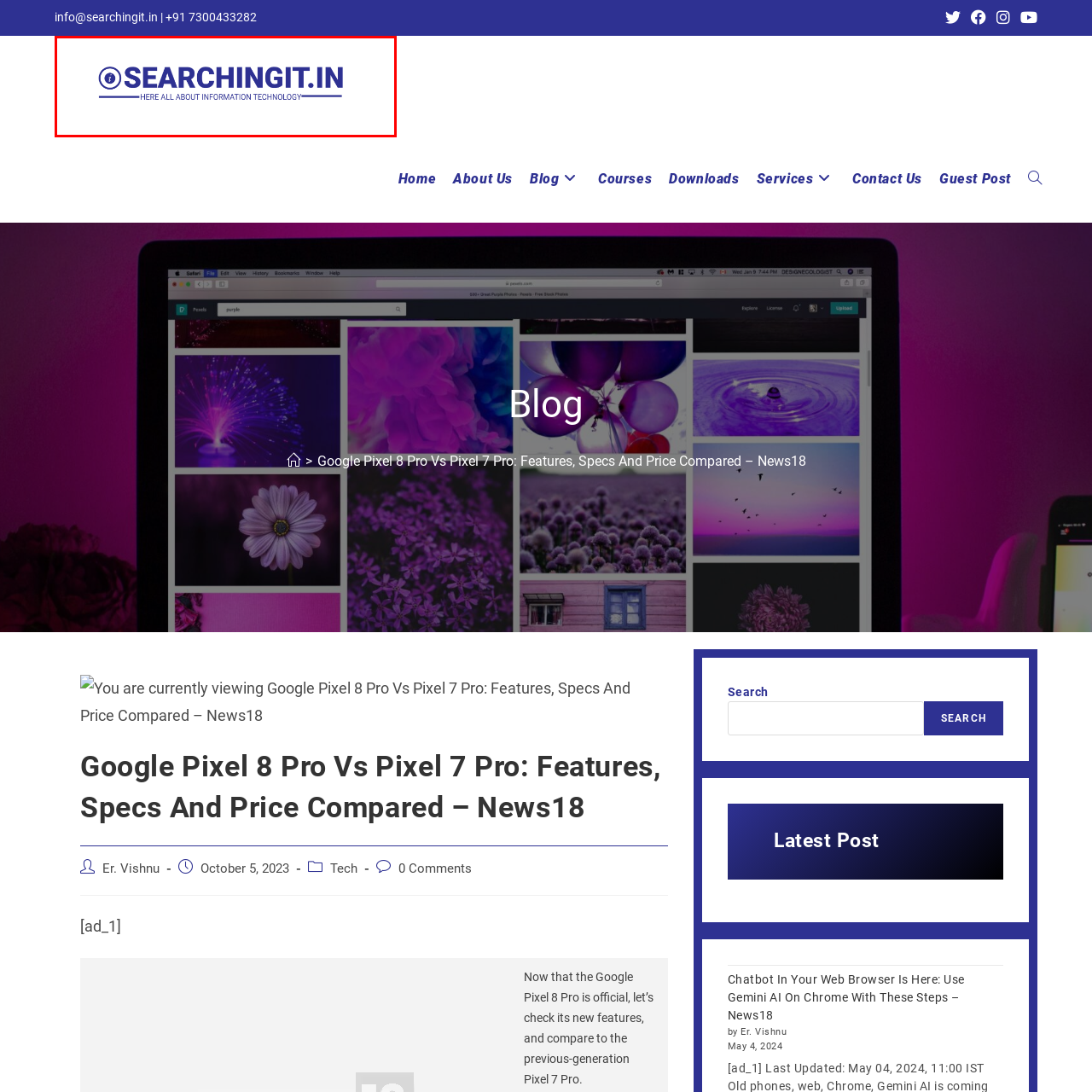What is the focus of the website?
Carefully examine the image highlighted by the red bounding box and provide a detailed answer to the question.

The logo prominently displays the name 'SEARCHINGIT.IN' in bold, deep blue letters, indicating a focus on information technology, and the tagline also emphasizes the site's dedication to technology-related content and resources.